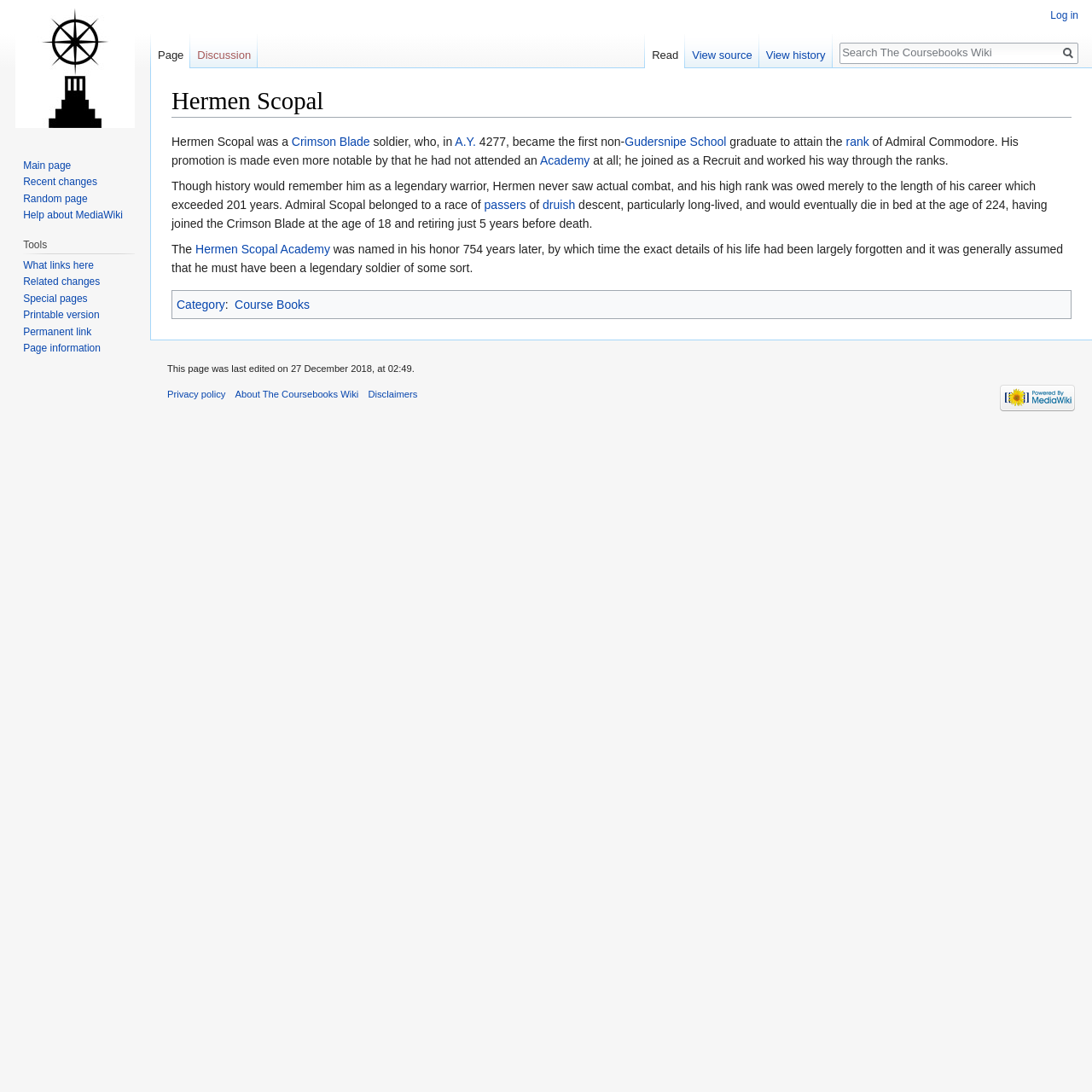How old was Hermen Scopal when he joined the Crimson Blade? Observe the screenshot and provide a one-word or short phrase answer.

18